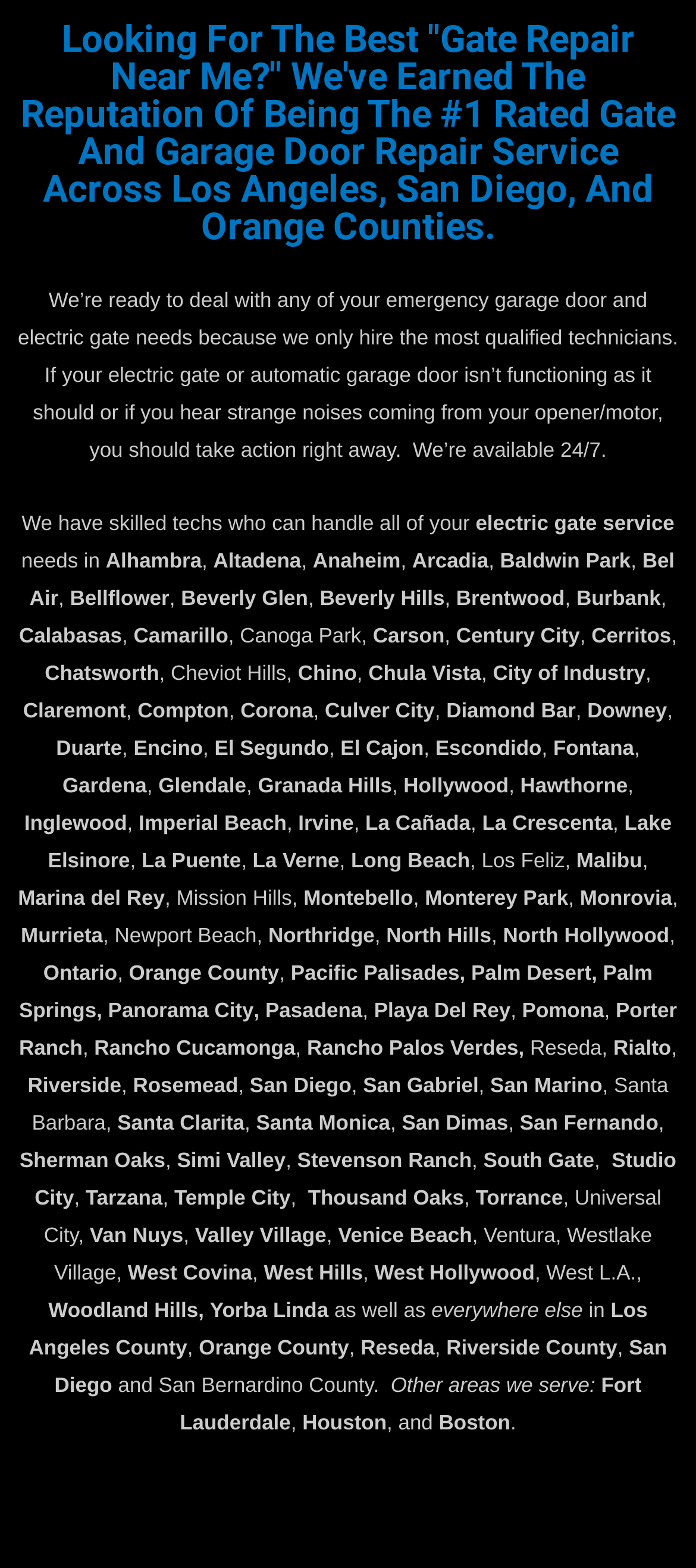Identify the bounding box coordinates of the region that should be clicked to execute the following instruction: "learn more about gate repair in Anaheim".

[0.449, 0.35, 0.576, 0.365]